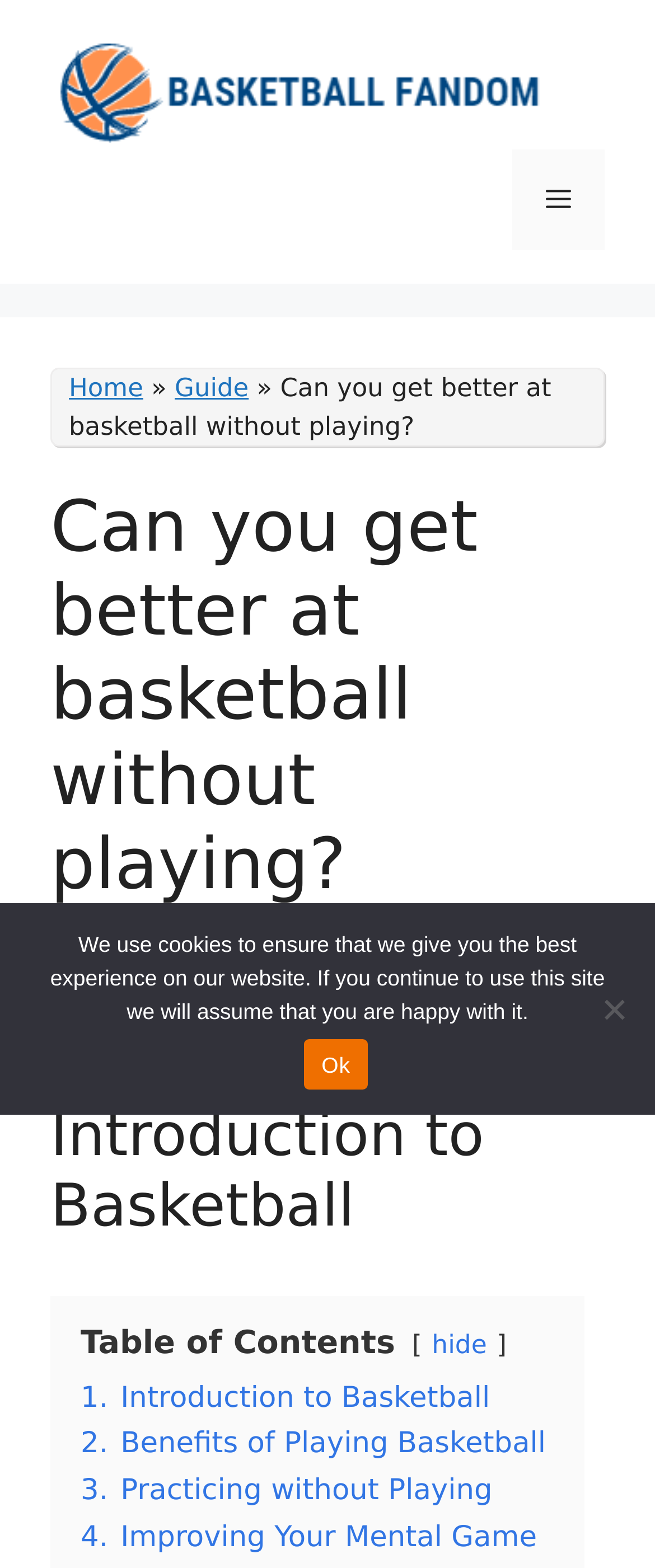What is the date when the article was published?
Give a comprehensive and detailed explanation for the question.

The date of publication can be found in the 'Content' section, where it says 'November 10, 2023' next to the author's name.